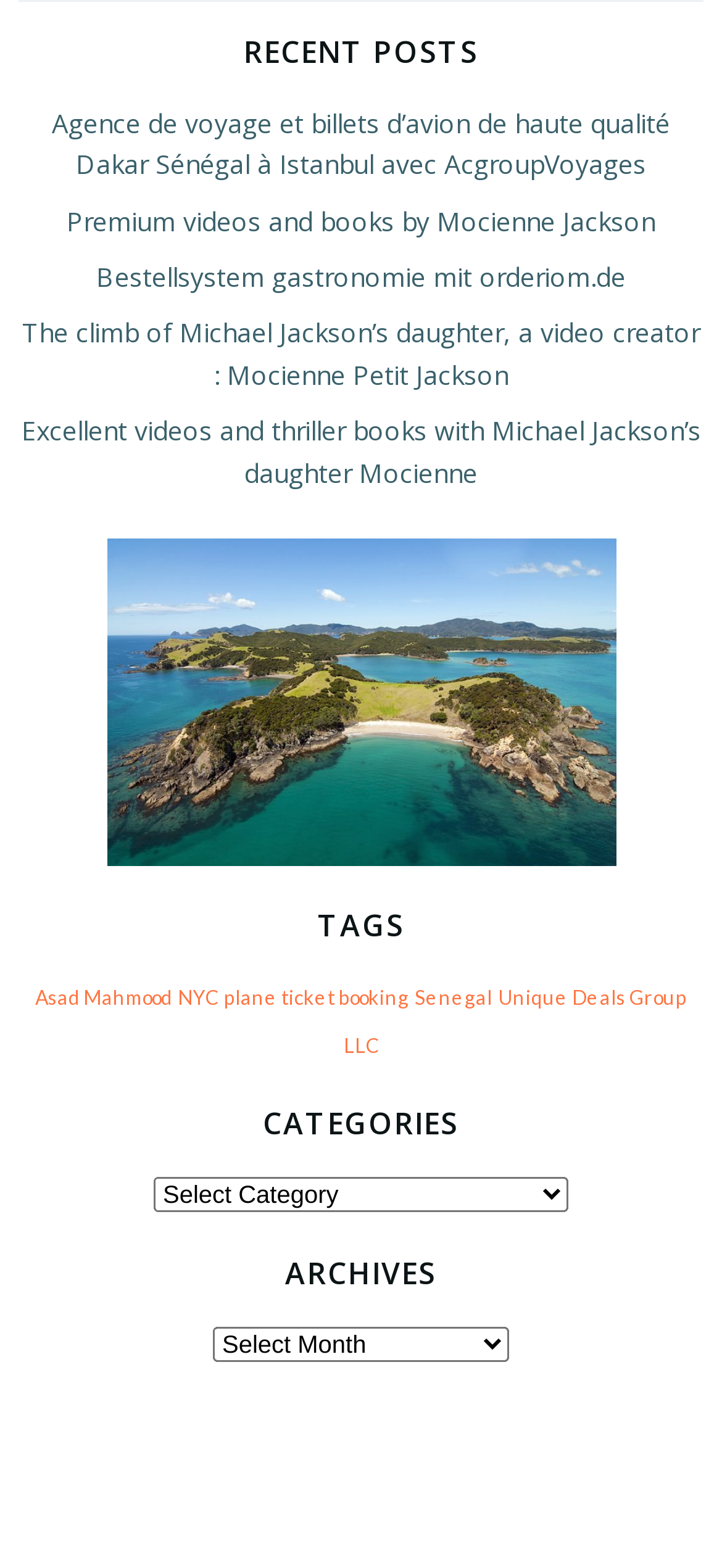Please identify the bounding box coordinates of the element's region that should be clicked to execute the following instruction: "view recent posts". The bounding box coordinates must be four float numbers between 0 and 1, i.e., [left, top, right, bottom].

[0.026, 0.019, 0.974, 0.049]